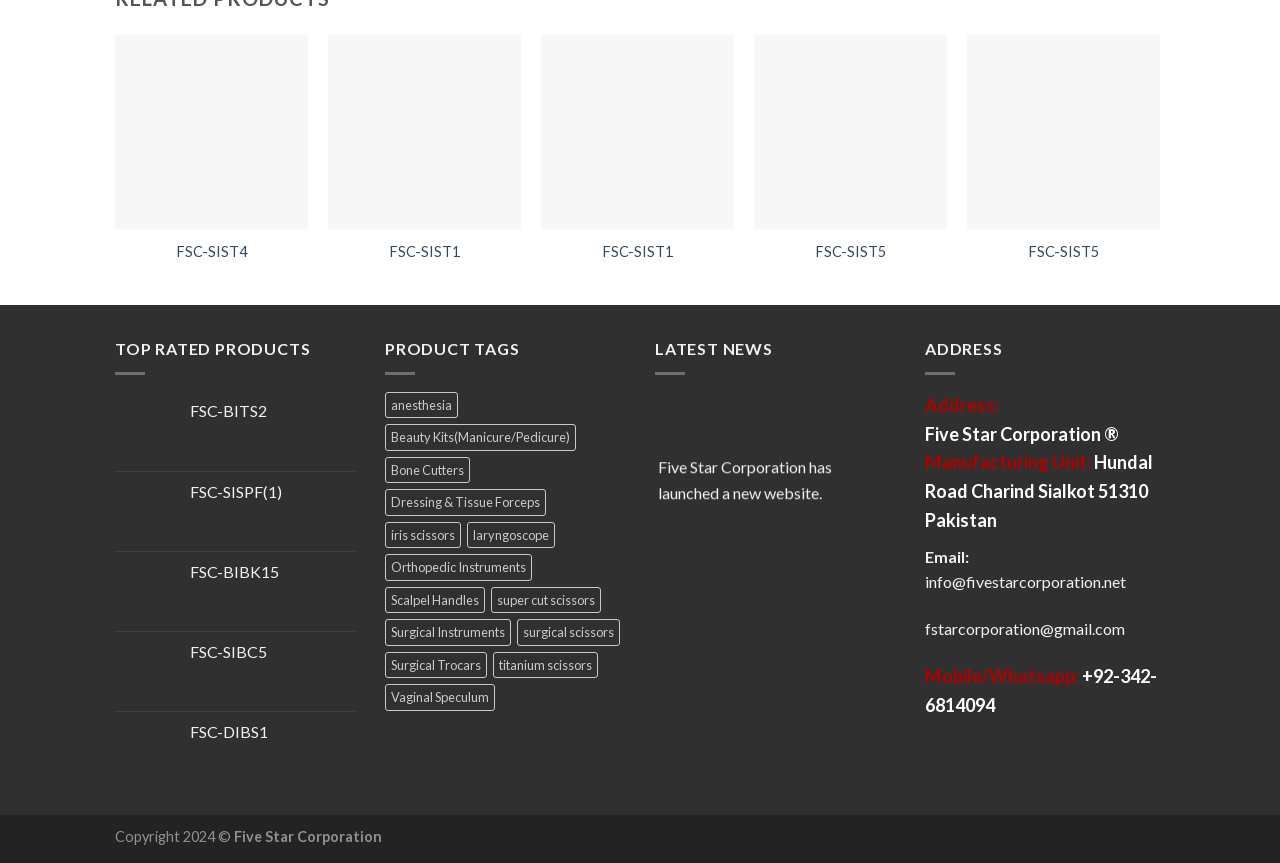Determine the bounding box coordinates for the area that needs to be clicked to fulfill this task: "View product details of FSC-SIST4". The coordinates must be given as four float numbers between 0 and 1, i.e., [left, top, right, bottom].

[0.09, 0.041, 0.241, 0.265]